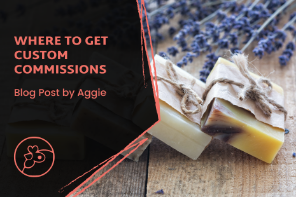Paint a vivid picture with your description of the image.

The image features an engaging blog post titled "WHERE TO GET CUSTOM COMMISSIONS," authored by Aggie. The background displays a beautifully arranged scene of handmade soaps, with lavender sprigs adding a touch of natural elegance, set on a textured wooden surface. The title is prominently displayed in bold white text against a dark overlay, creating a striking contrast that draws the viewer's attention. The overall design reflects a blend of creativity and craftsmanship, inviting readers to explore opportunities for custom commissions in artisan products.